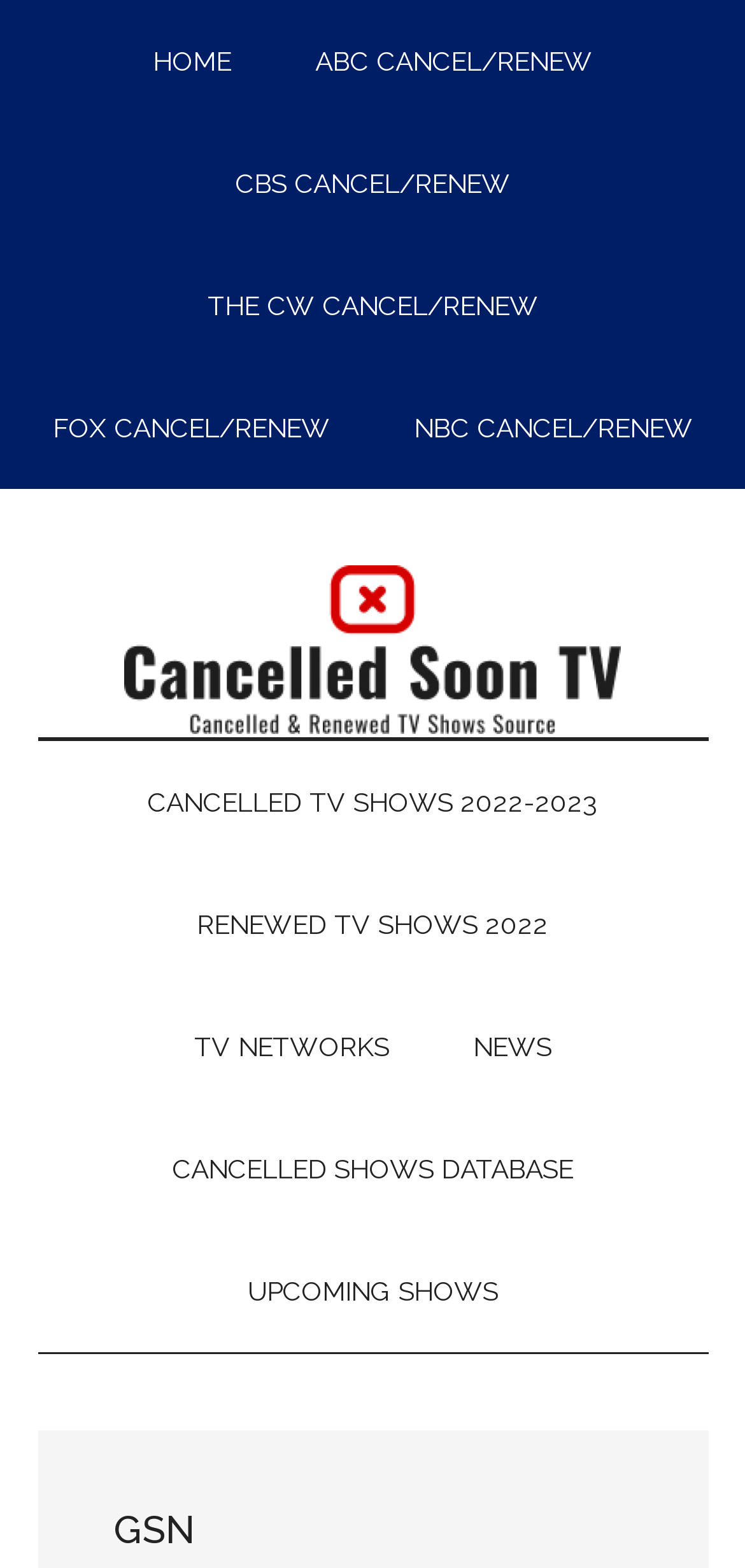Locate and provide the bounding box coordinates for the HTML element that matches this description: "Cancelled Shows Database".

[0.179, 0.706, 0.821, 0.784]